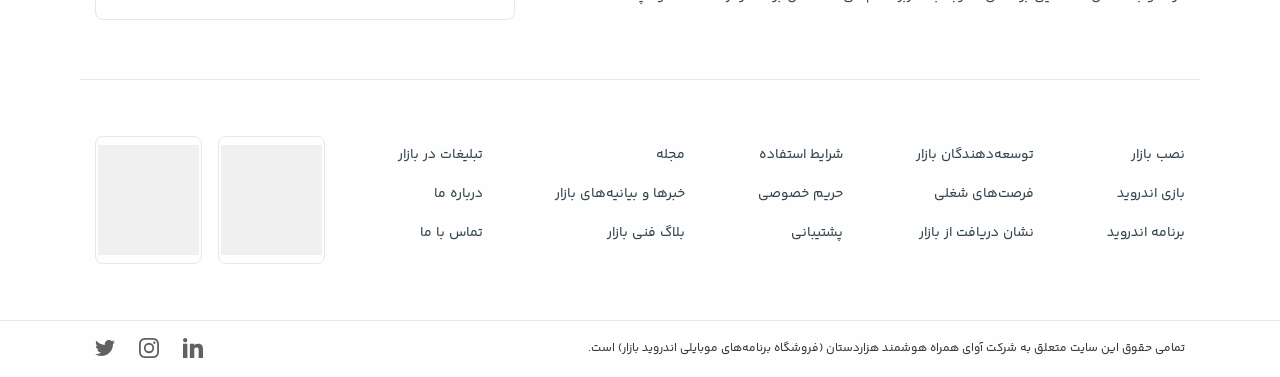Using the given element description, provide the bounding box coordinates (top-left x, top-left y, bottom-right x, bottom-right y) for the corresponding UI element in the screenshot: حریم خصوصی

[0.592, 0.464, 0.659, 0.568]